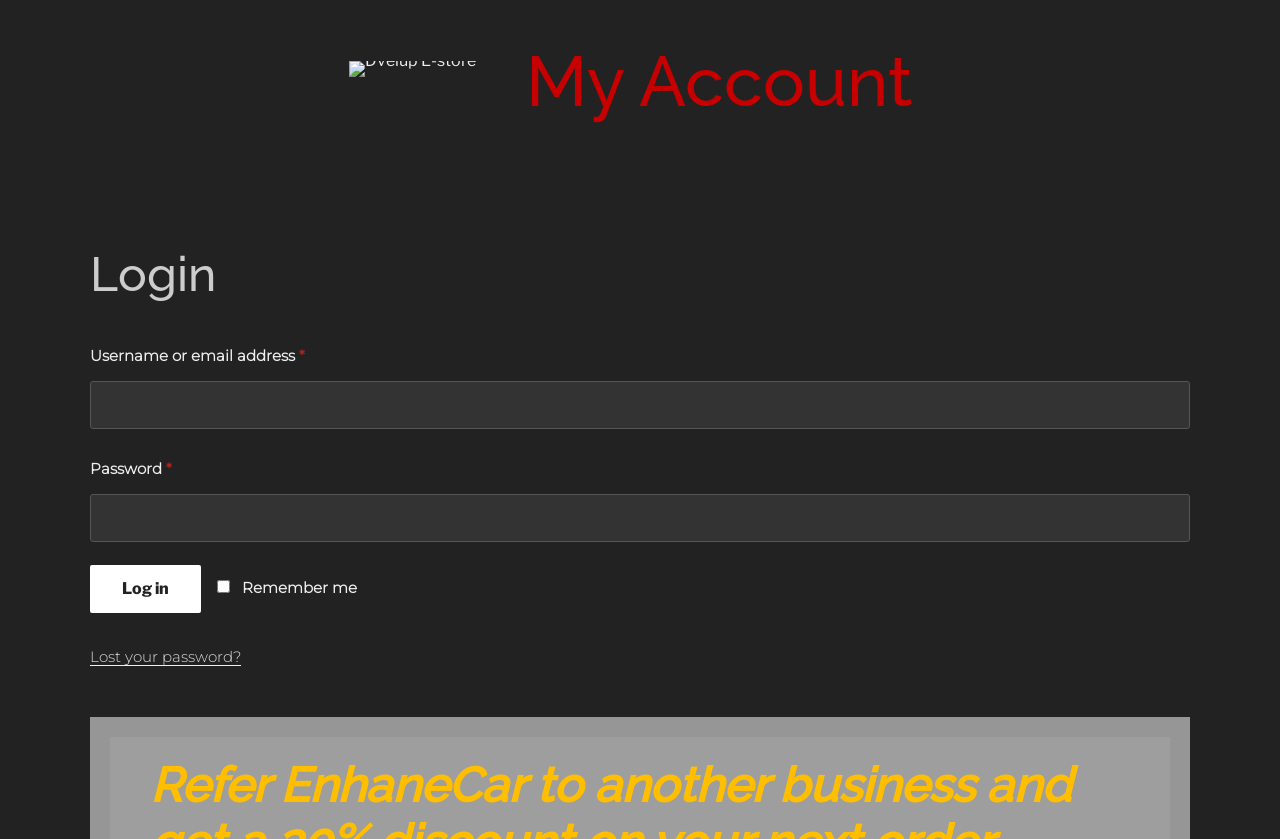Use a single word or phrase to answer this question: 
Is the 'Remember me' checkbox checked?

No